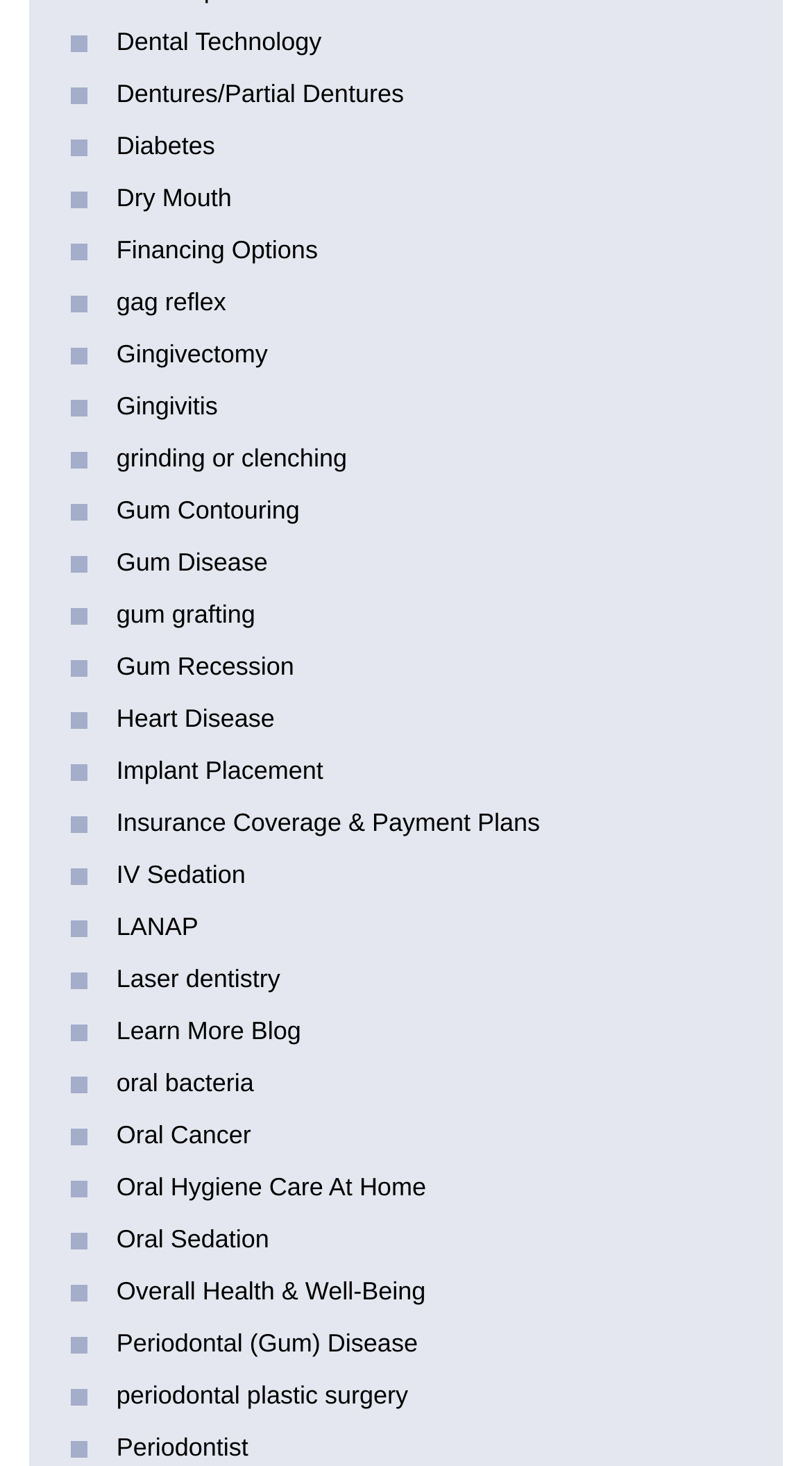Return the bounding box coordinates of the UI element that corresponds to this description: "periodontal plastic surgery". The coordinates must be given as four float numbers in the range of 0 and 1, [left, top, right, bottom].

[0.143, 0.942, 0.503, 0.962]